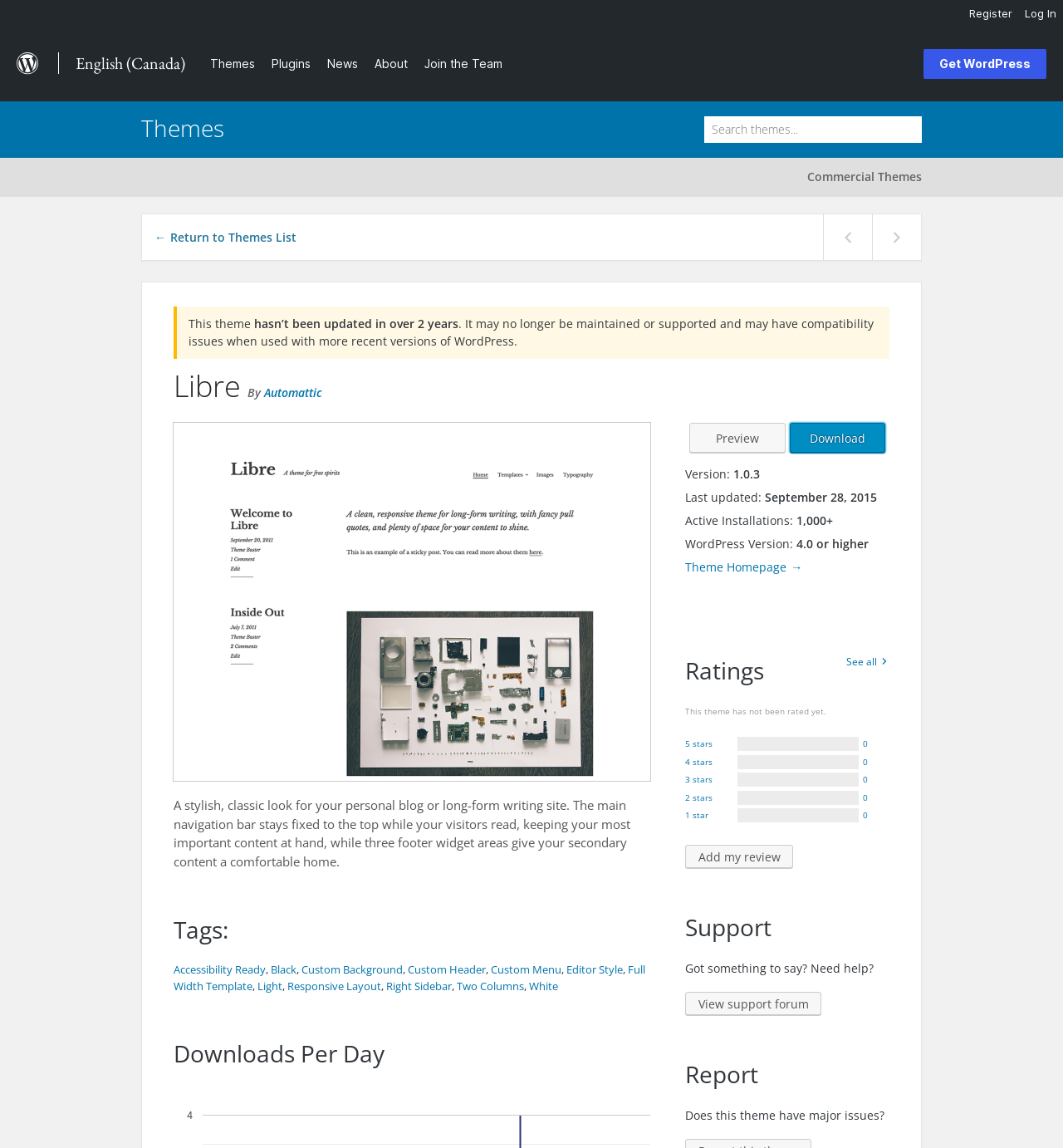How many active installations are there?
Please respond to the question with a detailed and well-explained answer.

The webpage displays the active installations count as '1,000+' in the theme details section, which indicates the number of active installations of this theme.